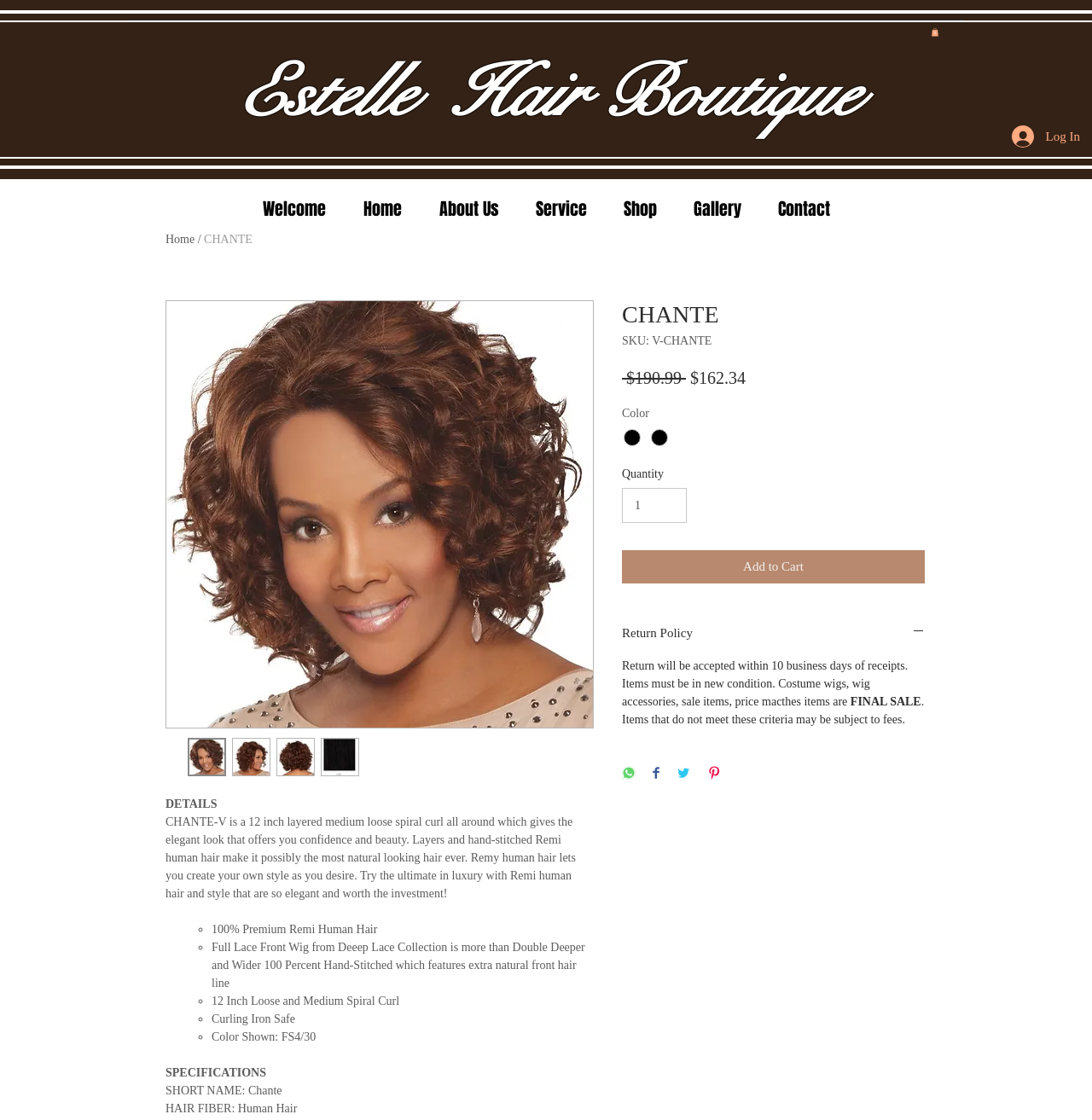Using the provided element description, identify the bounding box coordinates as (top-left x, top-left y, bottom-right x, bottom-right y). Ensure all values are between 0 and 1. Description: Shop

[0.554, 0.167, 0.618, 0.205]